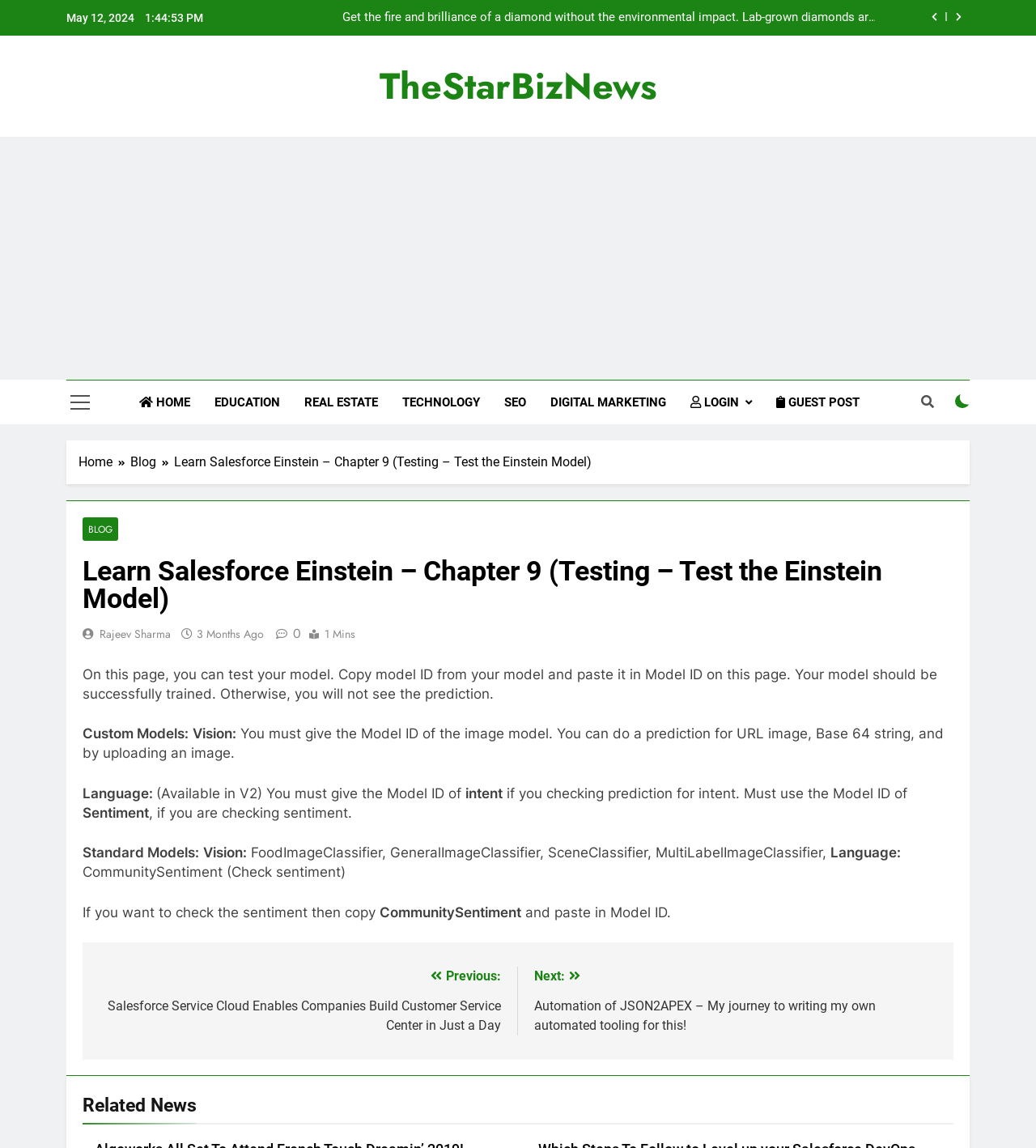How many navigation links are there?
Please give a detailed and elaborate answer to the question based on the image.

There are seven navigation links at the top of the webpage, which are HOME, EDUCATION, REAL ESTATE, TECHNOLOGY, SEO, DIGITAL MARKETING, and LOGIN/GUEST POST.